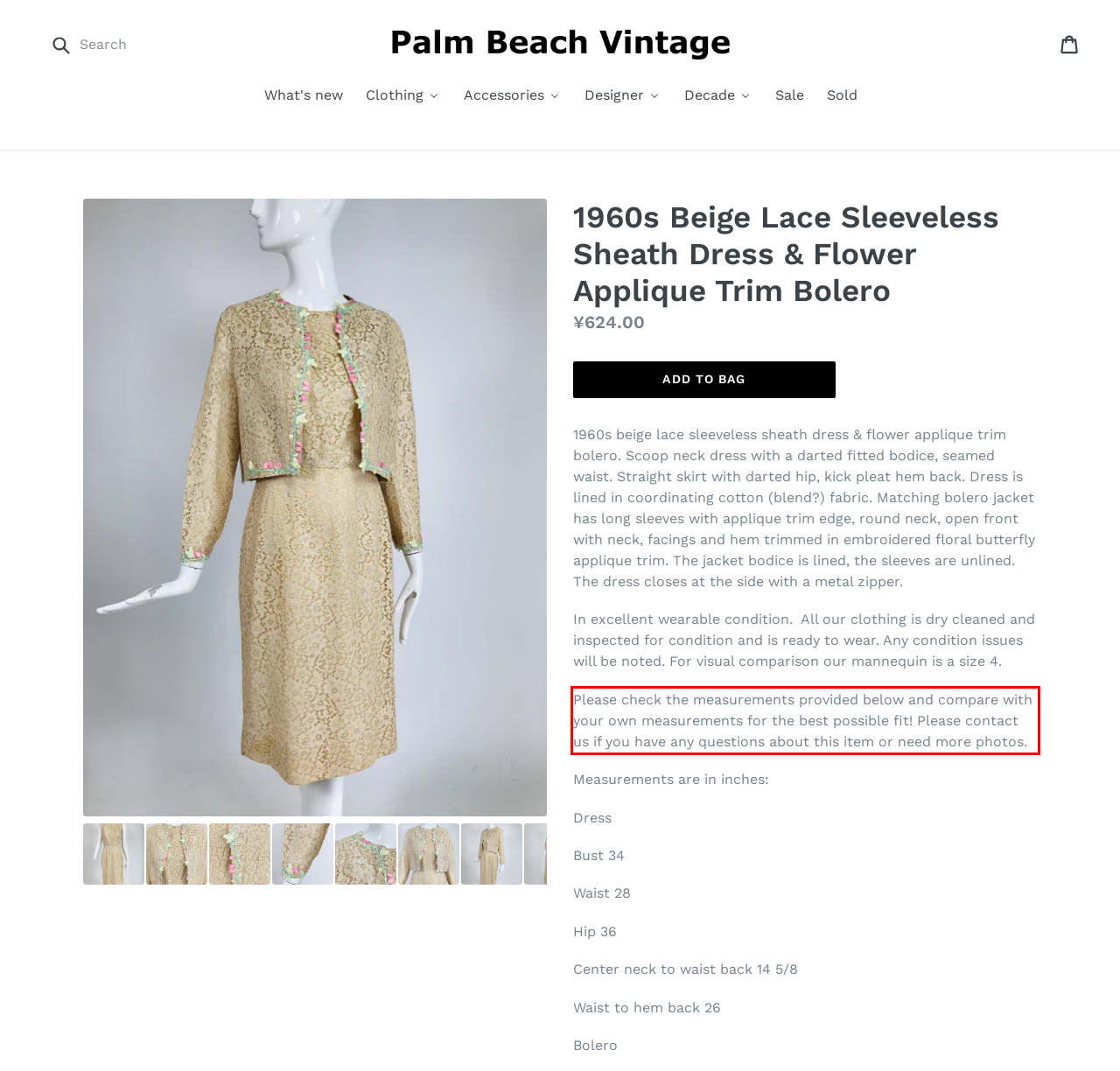Please examine the webpage screenshot and extract the text within the red bounding box using OCR.

Please check the measurements provided below and compare with your own measurements for the best possible fit! Please contact us if you have any questions about this item or need more photos.